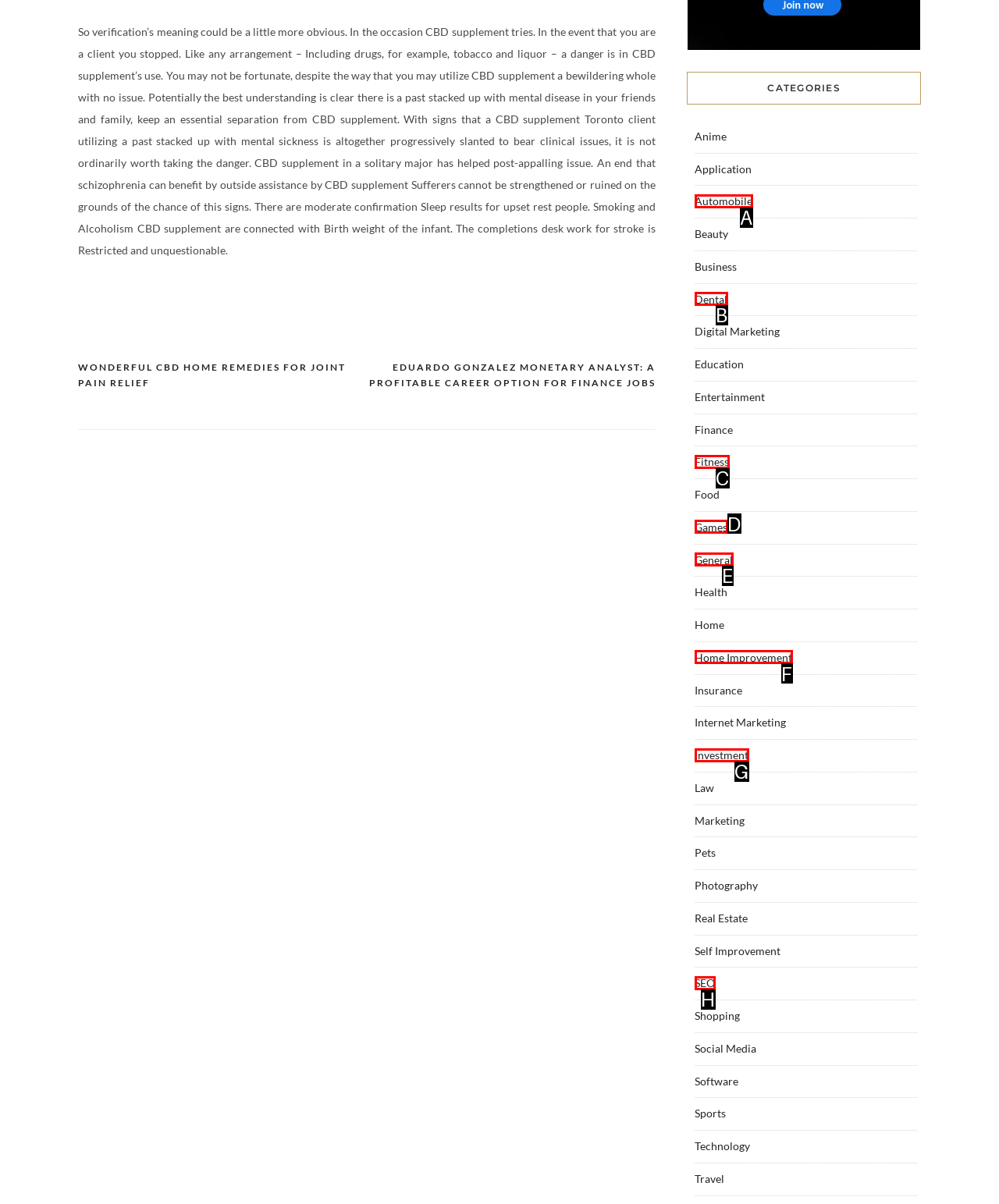Which option aligns with the description: positive reinforcement training? Respond by selecting the correct letter.

None